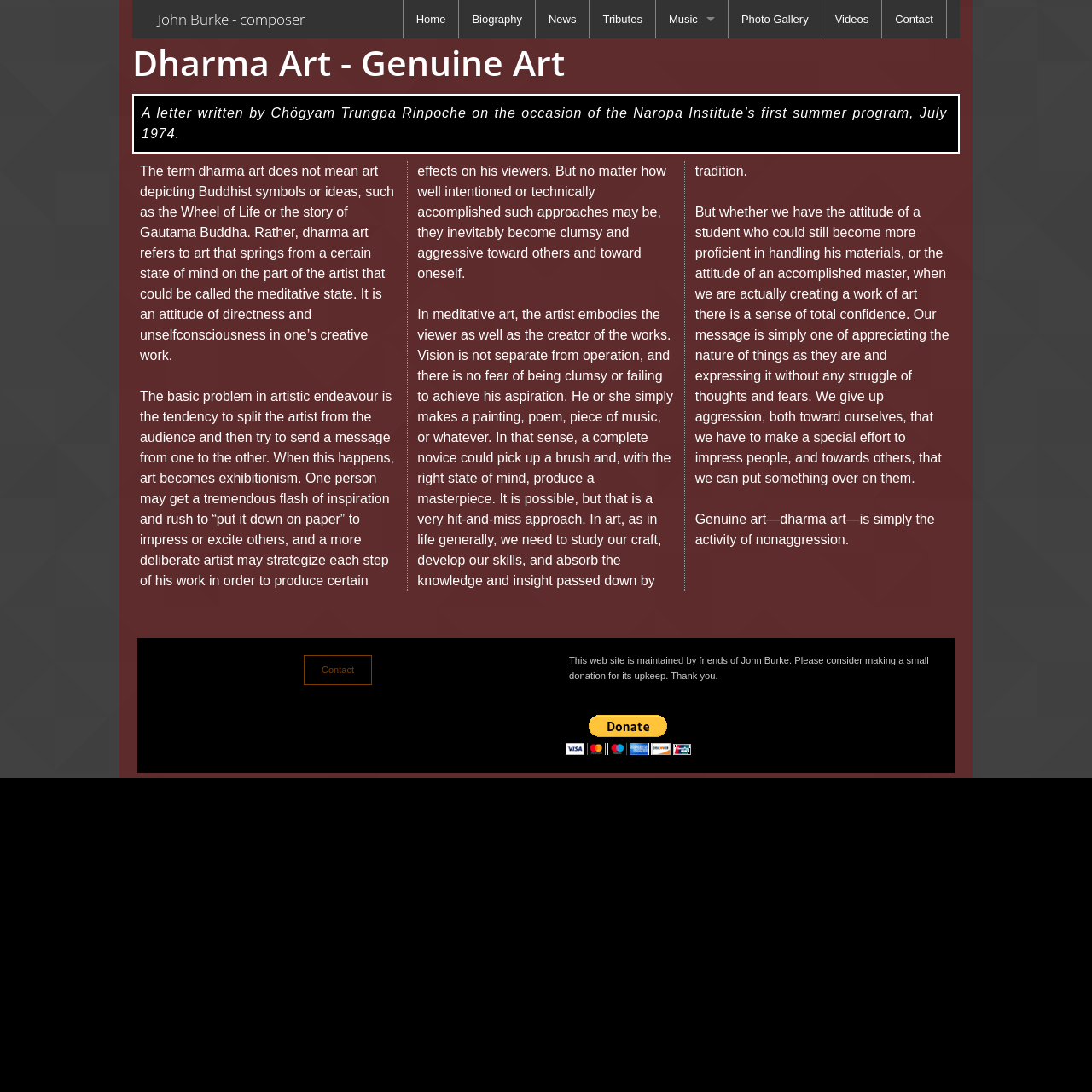Refer to the image and provide an in-depth answer to the question: 
What is the composer's name?

The composer's name is mentioned in the link 'John Burke - composer' at the top of the webpage, which is also the title of the webpage.